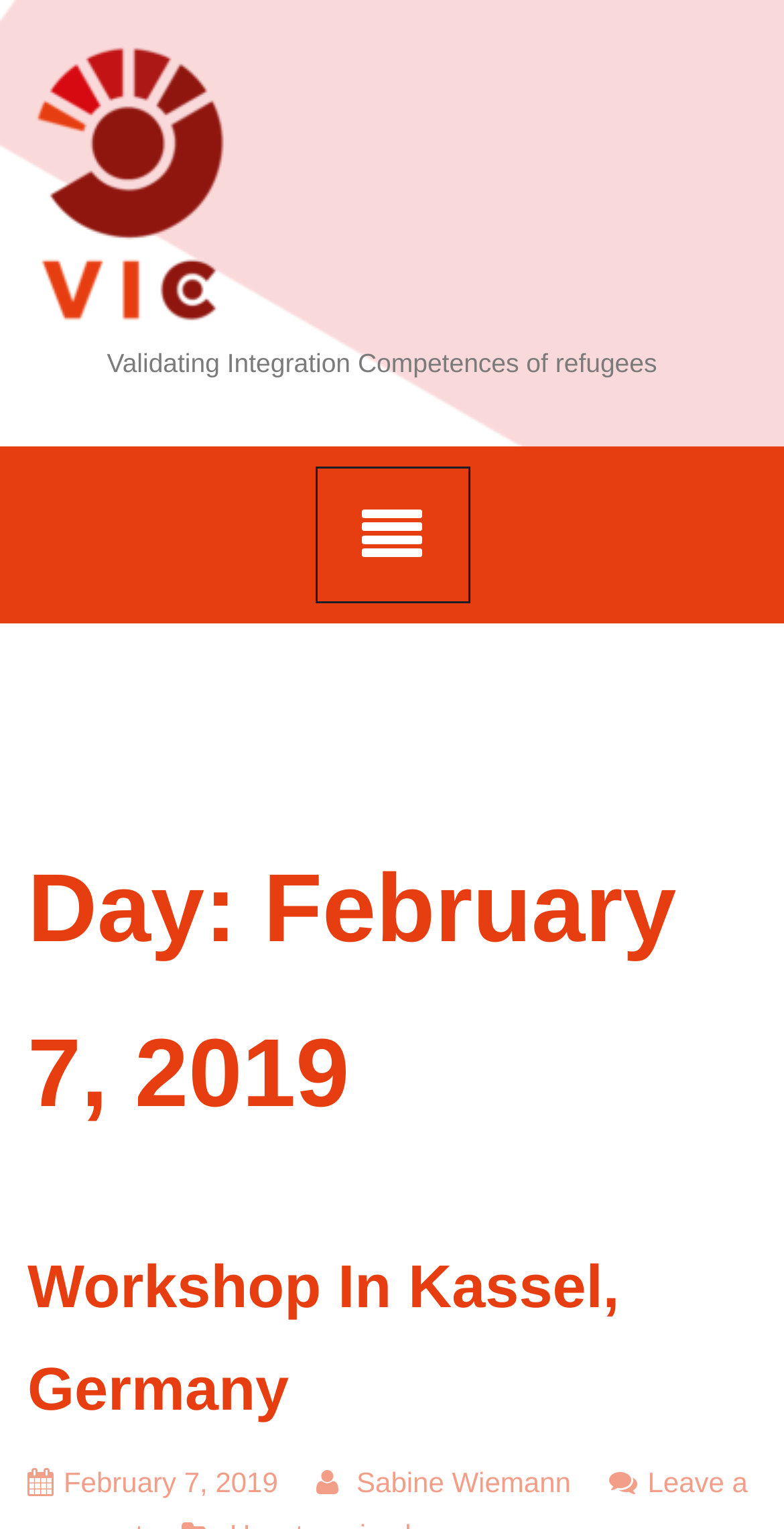Reply to the question below using a single word or brief phrase:
What is the date of the event?

February 7, 2019